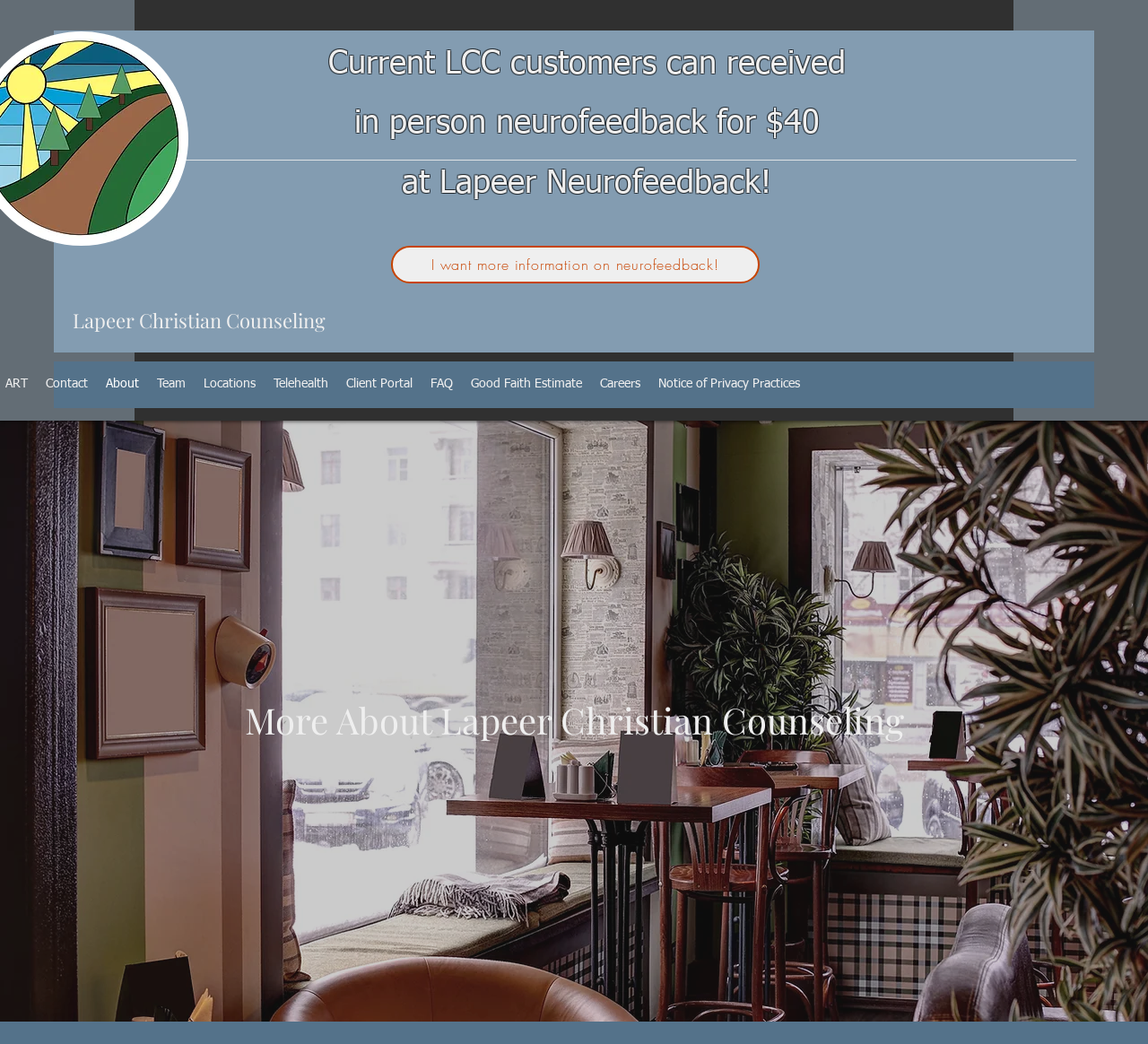What is the purpose of the 'I want more information on neurofeedback!' link?
Look at the image and respond with a single word or a short phrase.

To get more information